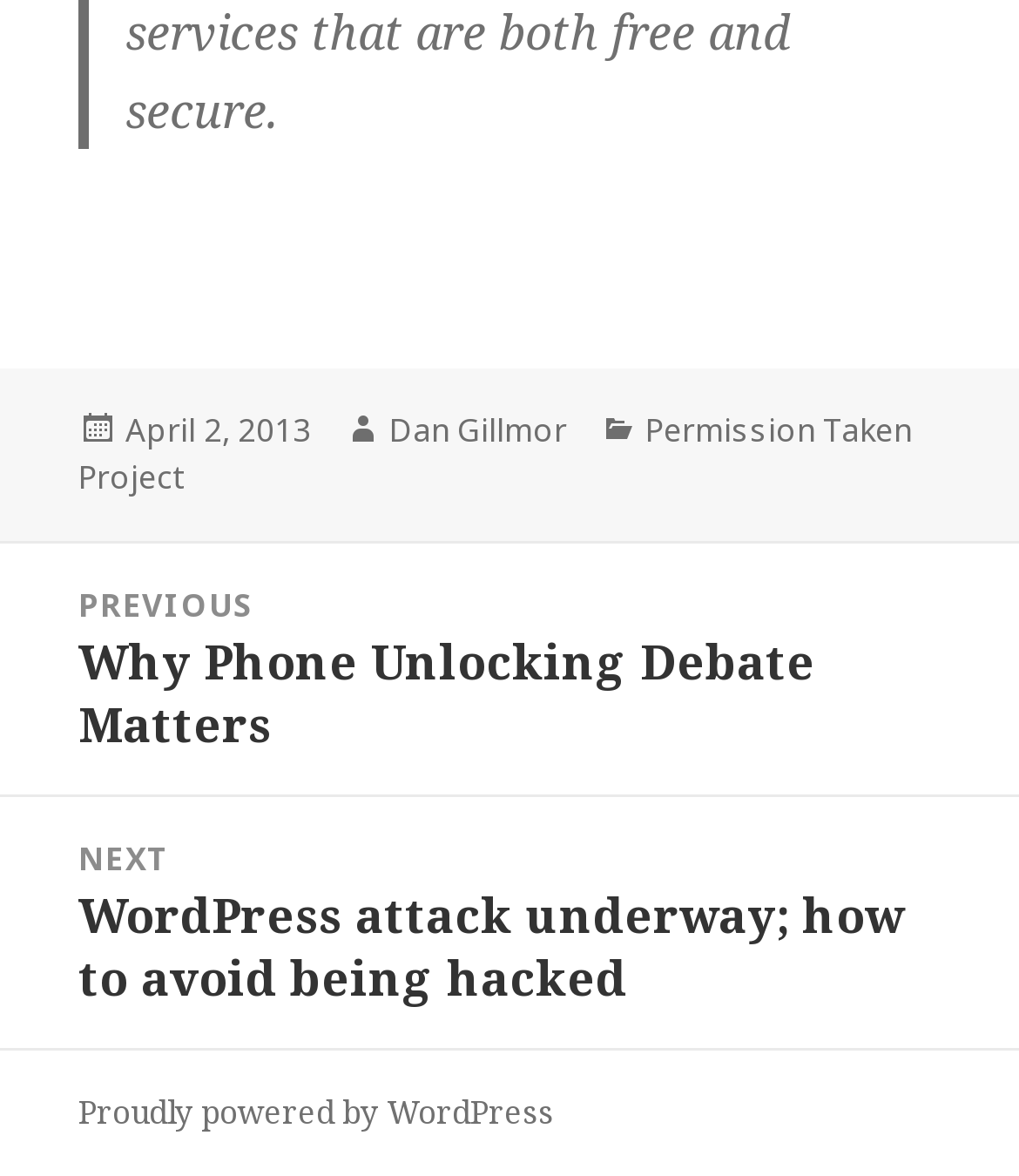What is the date of the post?
Please give a detailed answer to the question using the information shown in the image.

I found the date of the post by looking at the footer section, where it says 'Posted on' followed by the date 'April 2, 2013'.